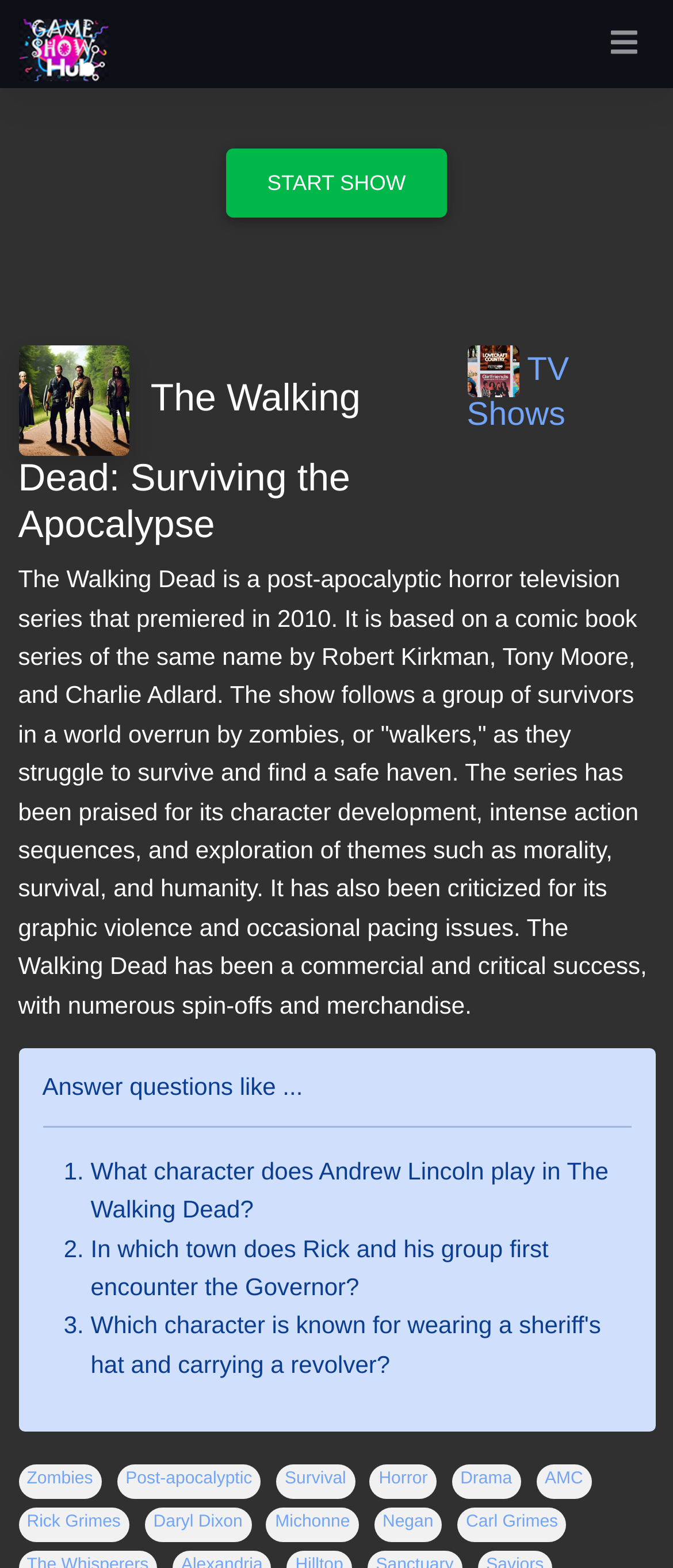Highlight the bounding box coordinates of the region I should click on to meet the following instruction: "Click the 'Rick Grimes' link".

[0.04, 0.965, 0.179, 0.977]